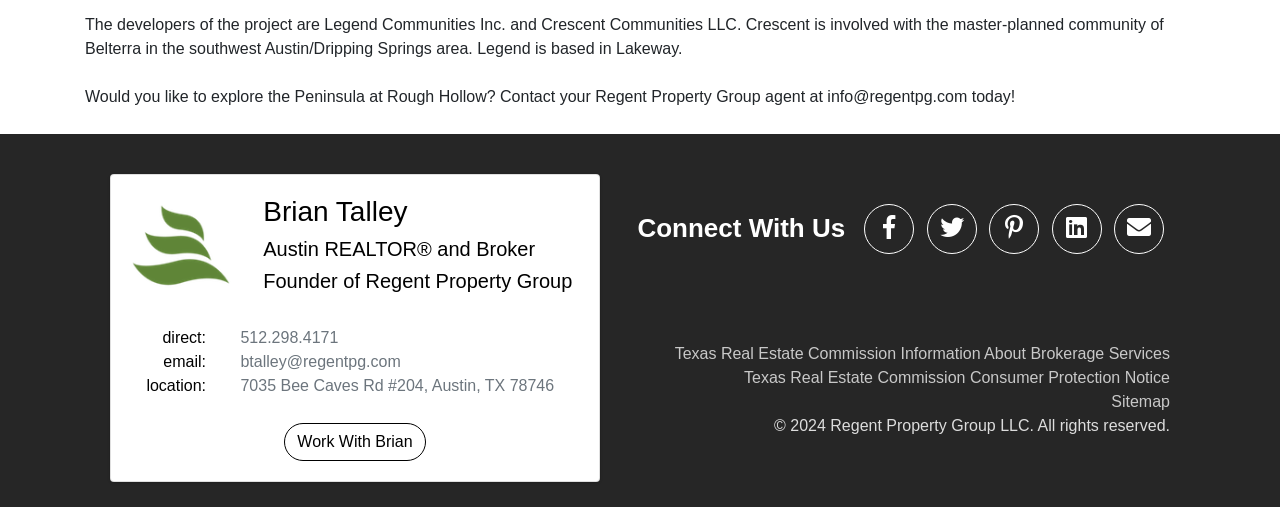Identify the bounding box coordinates for the element that needs to be clicked to fulfill this instruction: "View Texas Real Estate Commission Information About Brokerage Services". Provide the coordinates in the format of four float numbers between 0 and 1: [left, top, right, bottom].

[0.527, 0.68, 0.914, 0.714]